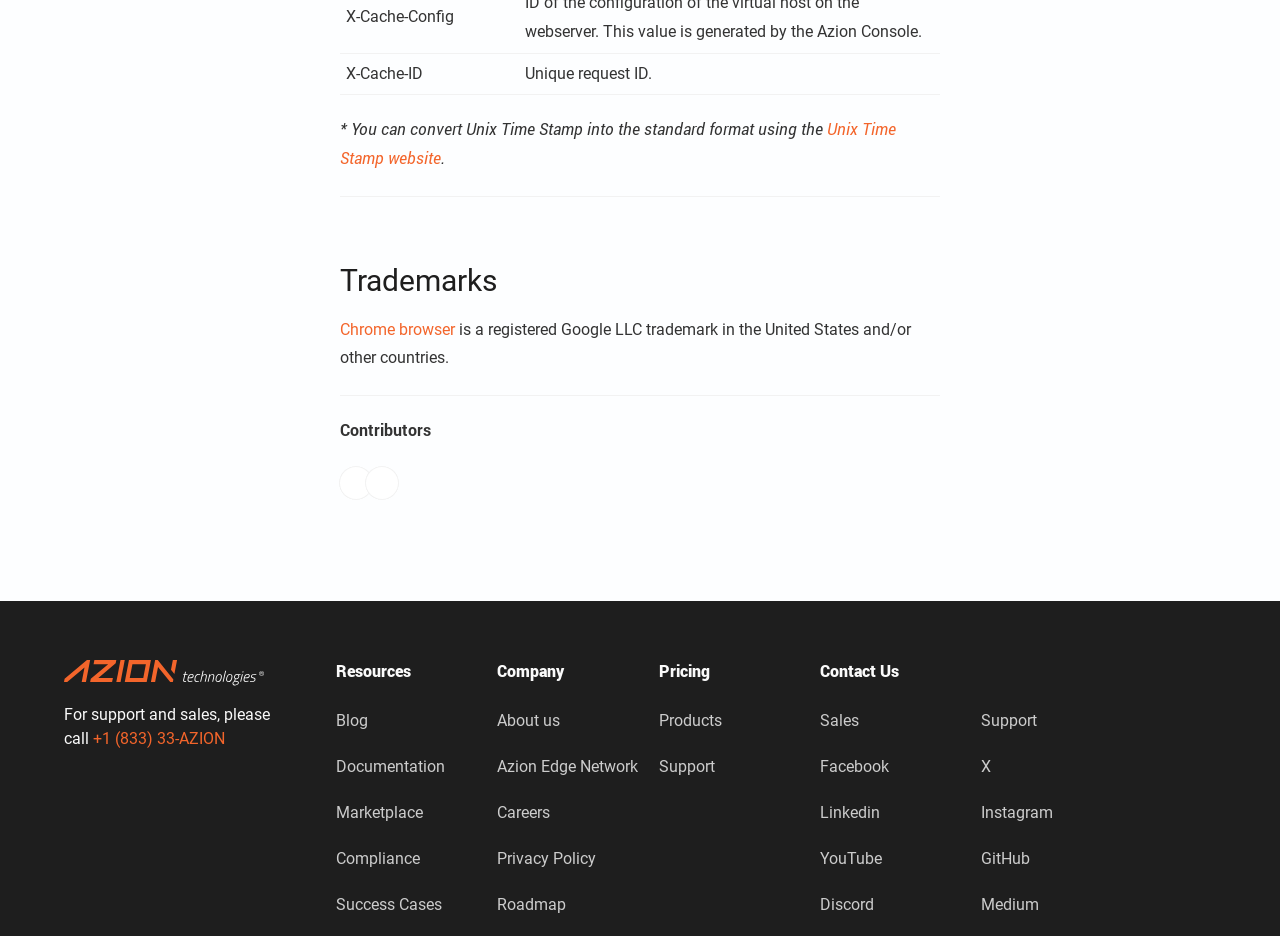Please identify the bounding box coordinates of the area I need to click to accomplish the following instruction: "Expand the 'Professional Services' details".

[0.005, 0.05, 0.223, 0.084]